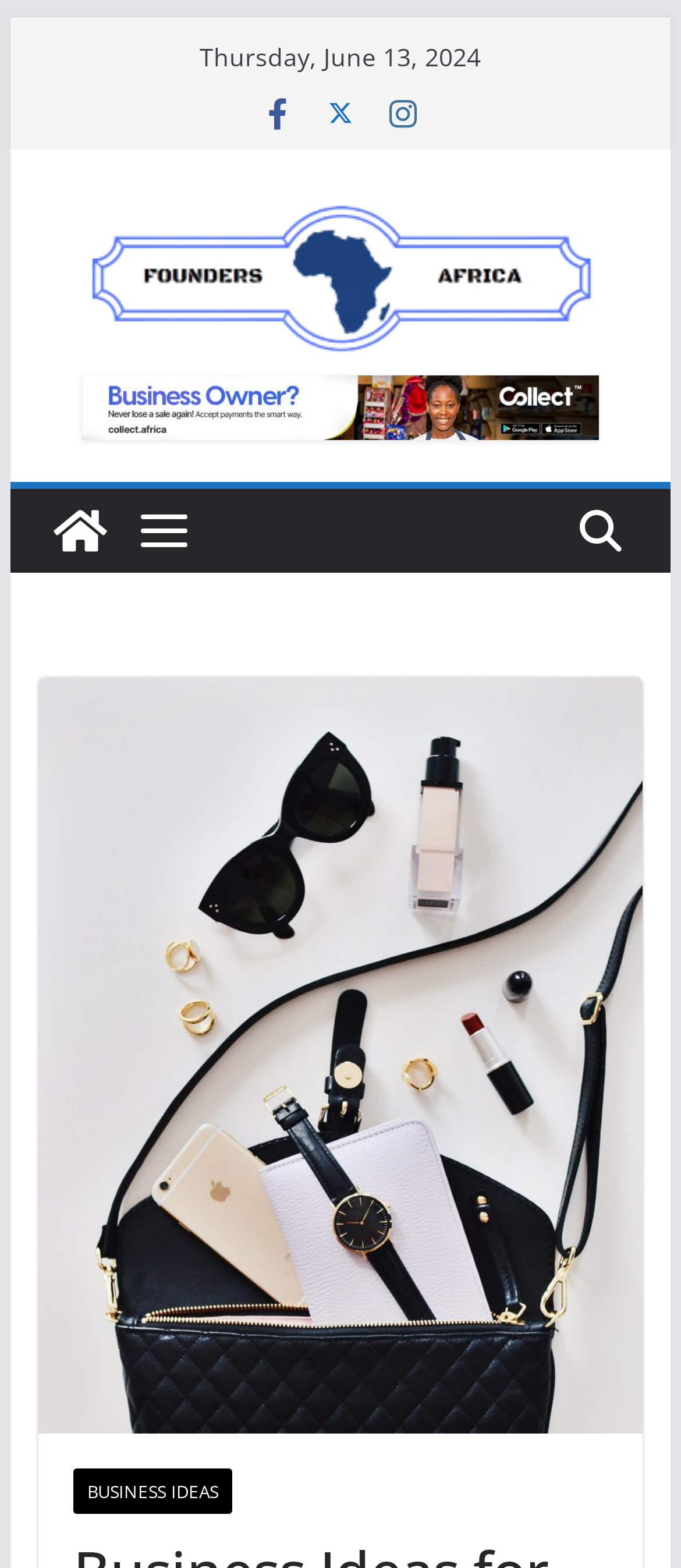Using the image as a reference, answer the following question in as much detail as possible:
What is the date displayed on the webpage?

I found the date by looking at the StaticText element with the text 'Thursday, June 13, 2024' which has a bounding box coordinate of [0.294, 0.026, 0.706, 0.047].